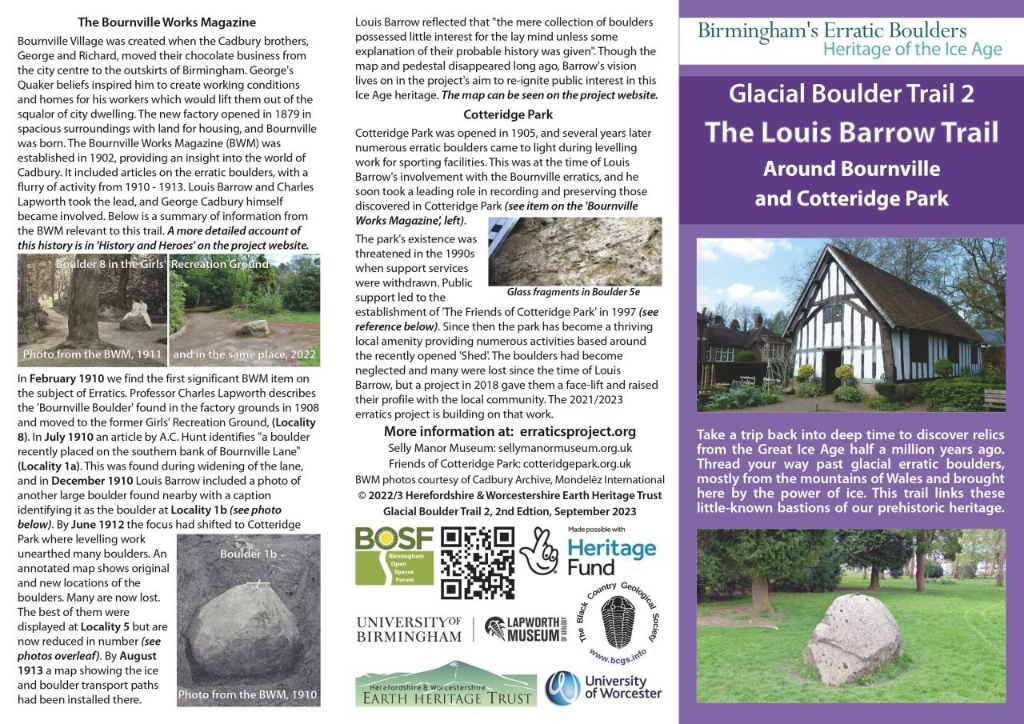Who contributed to researching the boulders' significance?
Answer the question in as much detail as possible.

According to the brochure, Louis Barrow and Charles Lapworth were notable figures who contributed to researching and documenting the significance of the boulders, highlighting their importance in the area's history.